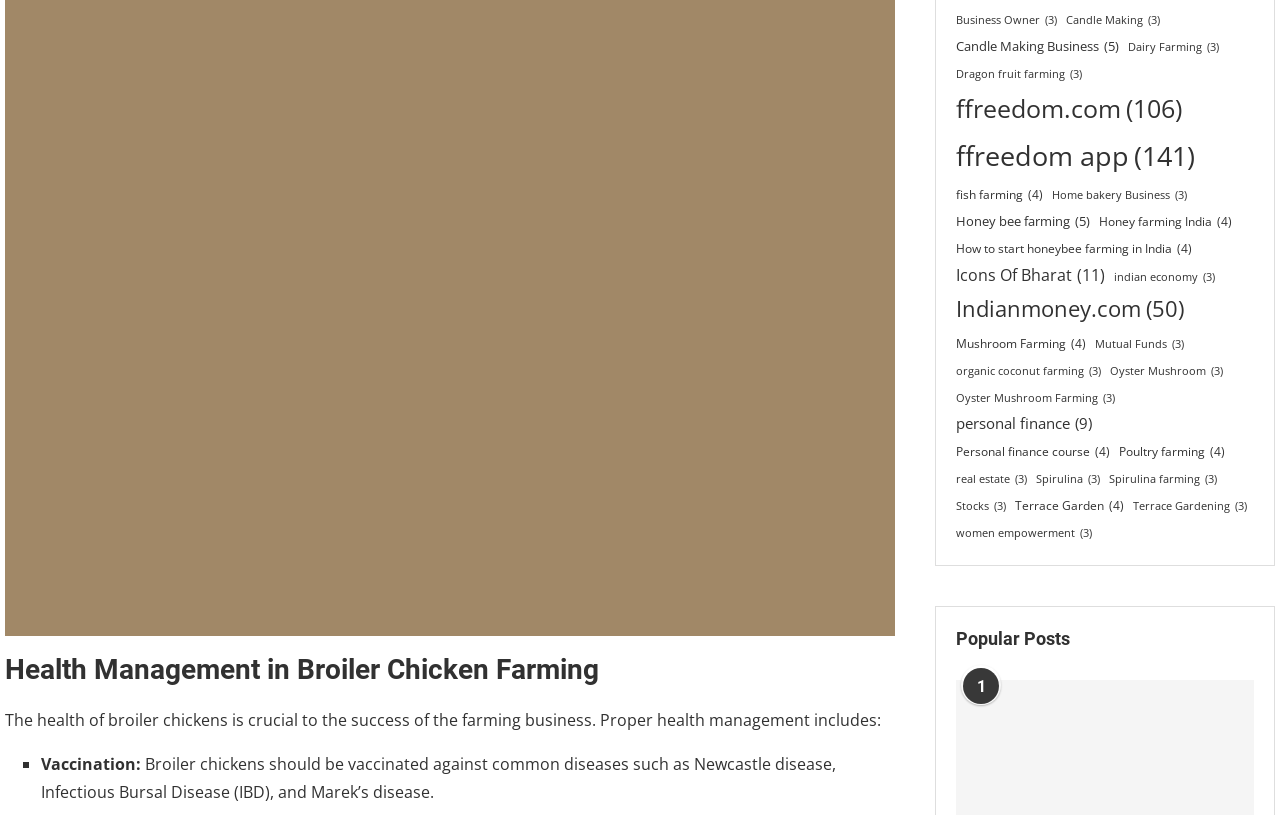Please identify the bounding box coordinates of the area that needs to be clicked to fulfill the following instruction: "Explore 'Candle Making Business'."

[0.747, 0.044, 0.874, 0.072]